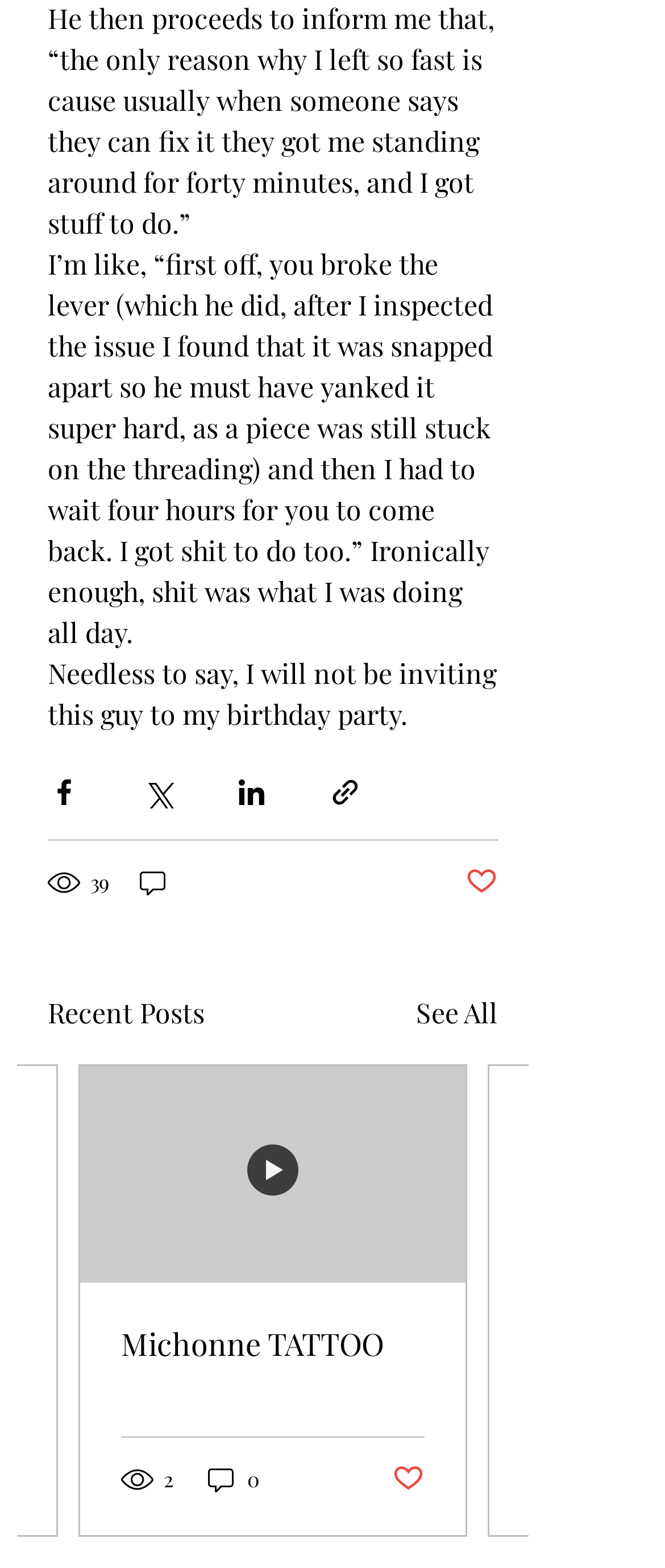Locate the bounding box coordinates of the item that should be clicked to fulfill the instruction: "Share via Facebook".

[0.072, 0.495, 0.121, 0.516]